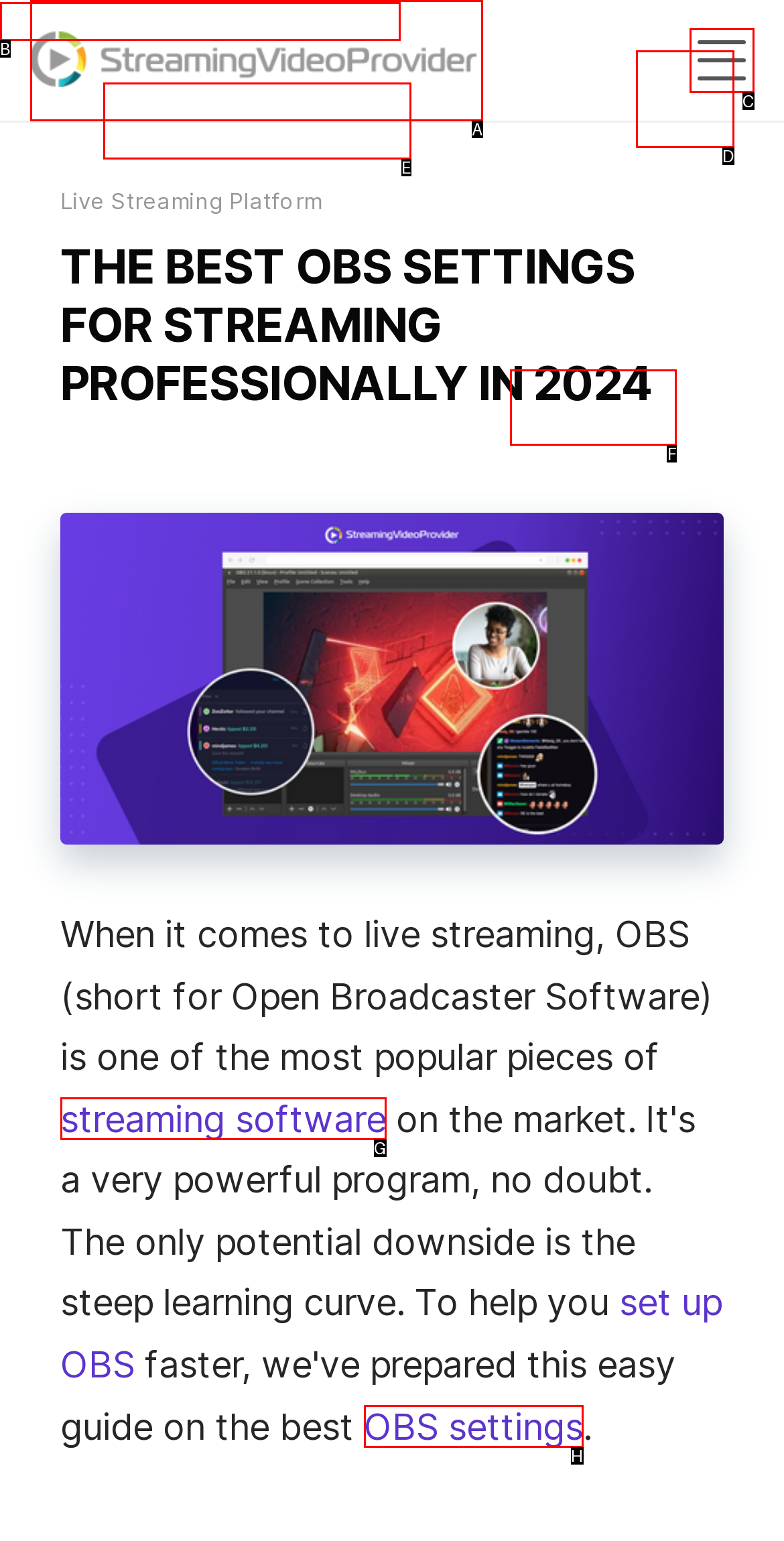Determine which letter corresponds to the UI element to click for this task: Try 'Try It Free'
Respond with the letter from the available options.

F